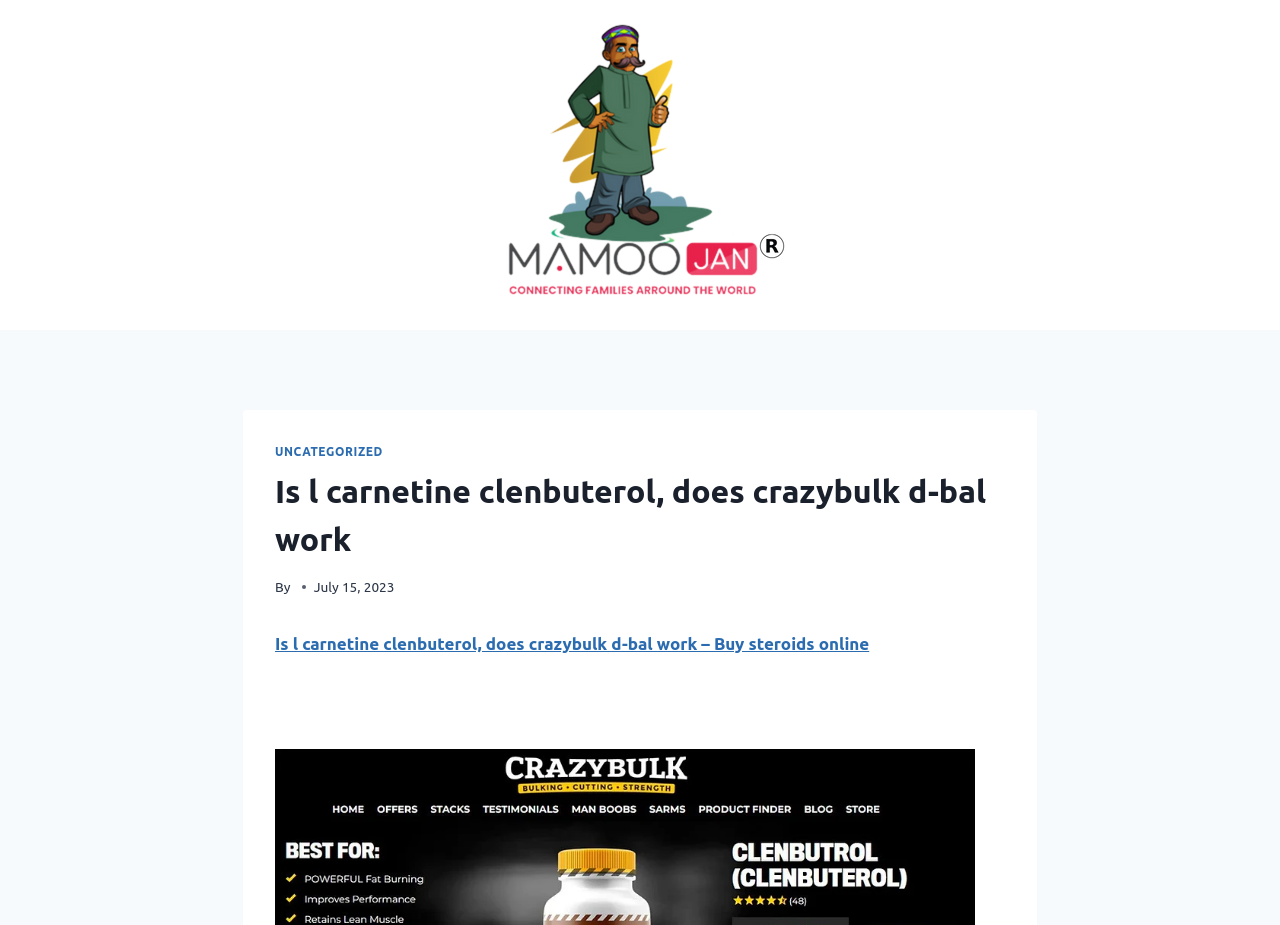Find the bounding box coordinates corresponding to the UI element with the description: "aria-label="Mamoojan"". The coordinates should be formatted as [left, top, right, bottom], with values as floats between 0 and 1.

[0.383, 0.016, 0.617, 0.341]